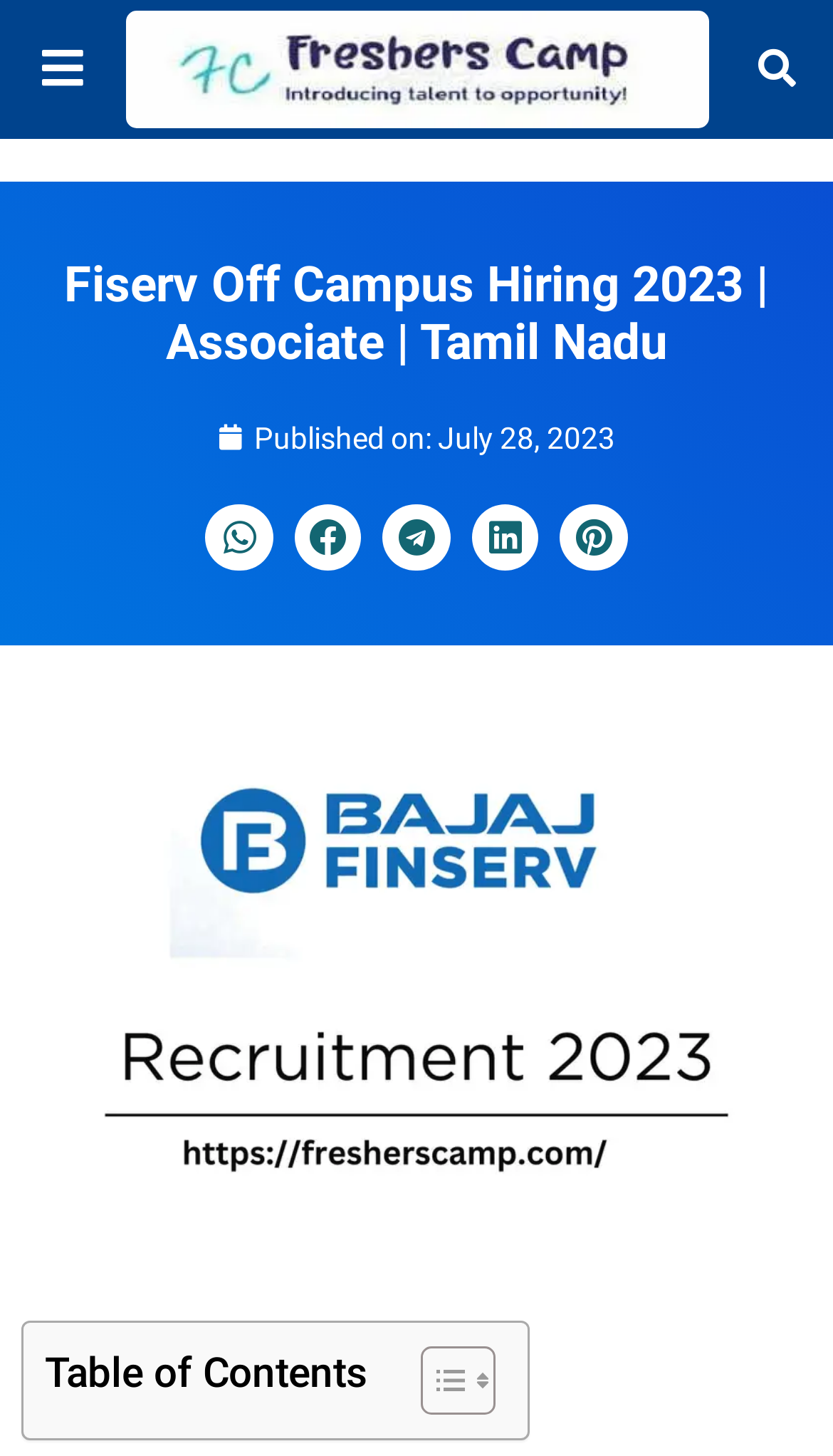Please find and provide the title of the webpage.

Fiserv Off Campus Hiring 2023 | Associate | Tamil Nadu